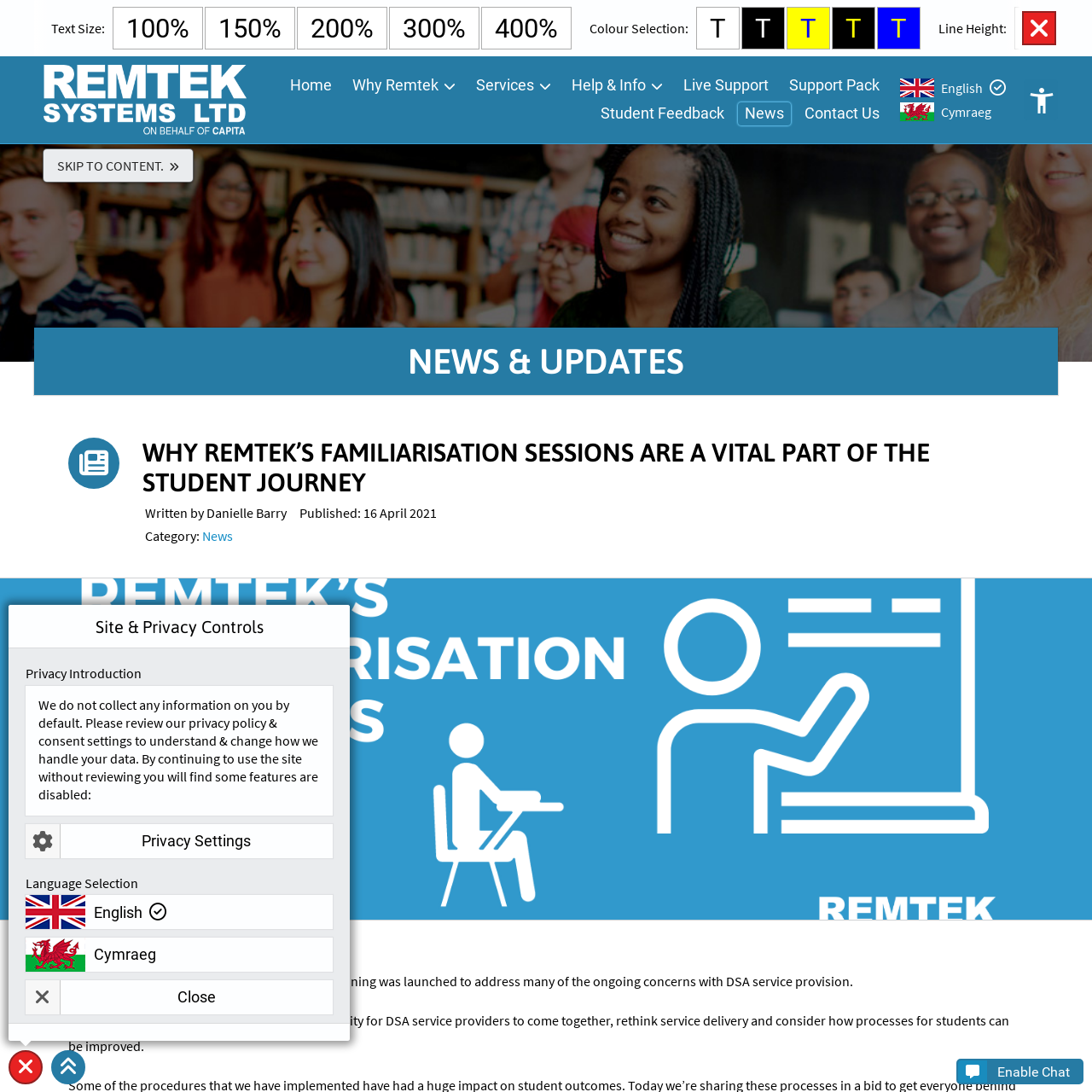Illustrate the webpage thoroughly, mentioning all important details.

This webpage is about Remtek's familiarisation sessions and their importance in the student journey. At the top left corner, there is a "SKIP TO CONTENT" link. Below it, there is a section for adjusting text size, color scheme, line height, and letter spacing. This section contains several buttons and text labels.

To the right of the adjustment section, there is a menu bar with several menu items, including "Home", "Why Remtek", "Services", "Help & Info", "Live Support", "Support Pack", "Student Feedback", "News", and "Contact Us". Some of these menu items have submenus.

Below the menu bar, there is a language selection section with links to switch between English and Cymraeg. On the right side of the language selection section, there is an "Open Accessibility Controls" button.

The main content of the webpage starts with a heading "NEWS & UPDATES" followed by a subheading "WHY REMTEK’S FAMILIARISATION SESSIONS ARE A VITAL PART OF THE STUDENT JOURNEY". Below the subheading, there is an article written by Danielle Barry, published on 16 April 2021, and categorized under "News". The article discusses the SLC Tender for AT Equipment and Training and its impact on DSA service provision.

At the bottom of the webpage, there are several buttons, including "Site & Privacy Controls", a chat enable button, and a layout table with a "Privacy Introduction" section. This section explains the website's privacy policy and provides links to review and change privacy settings.